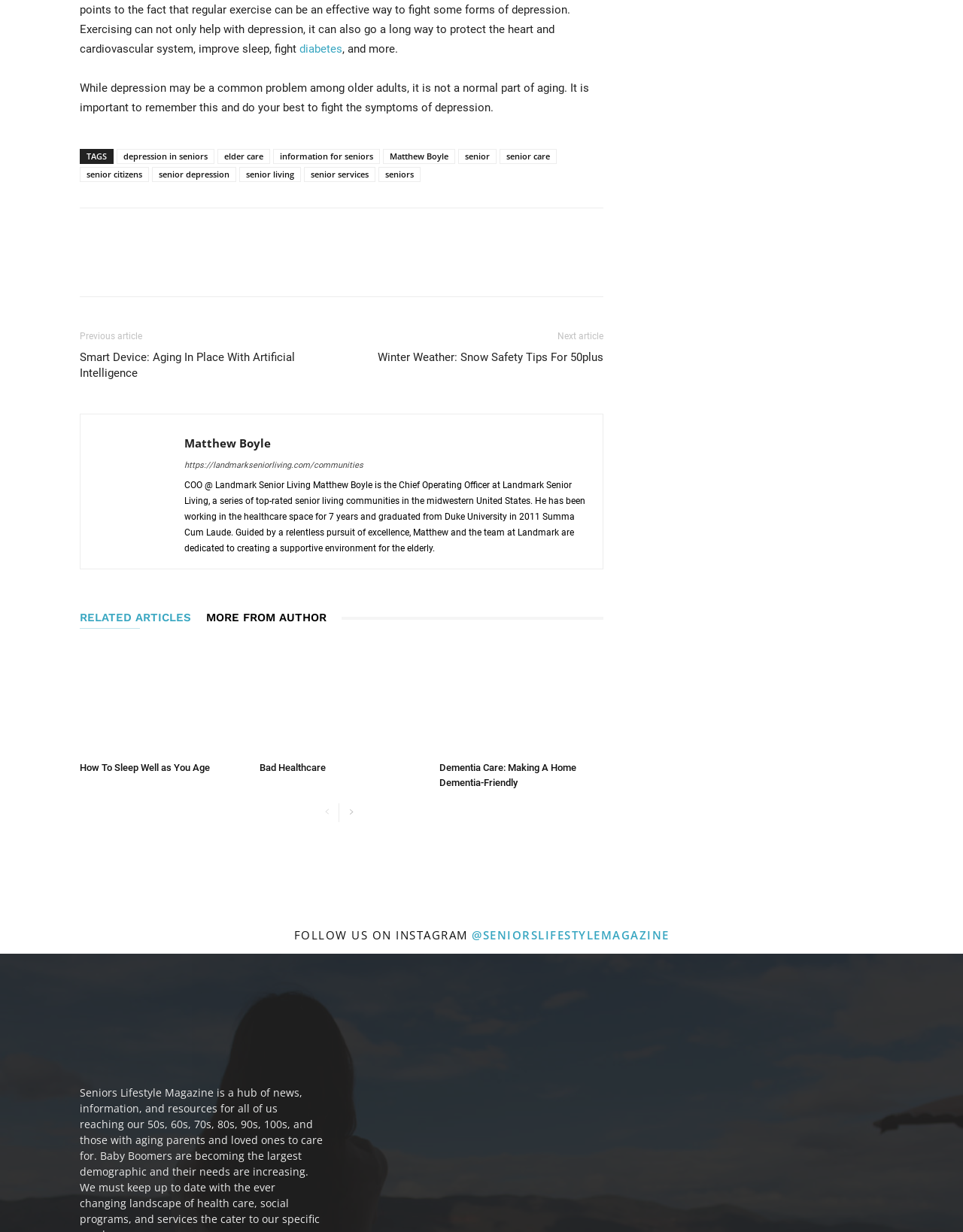Find the bounding box coordinates of the element's region that should be clicked in order to follow the given instruction: "Follow Seniors Lifestyle Magazine on Instagram". The coordinates should consist of four float numbers between 0 and 1, i.e., [left, top, right, bottom].

[0.49, 0.753, 0.695, 0.765]